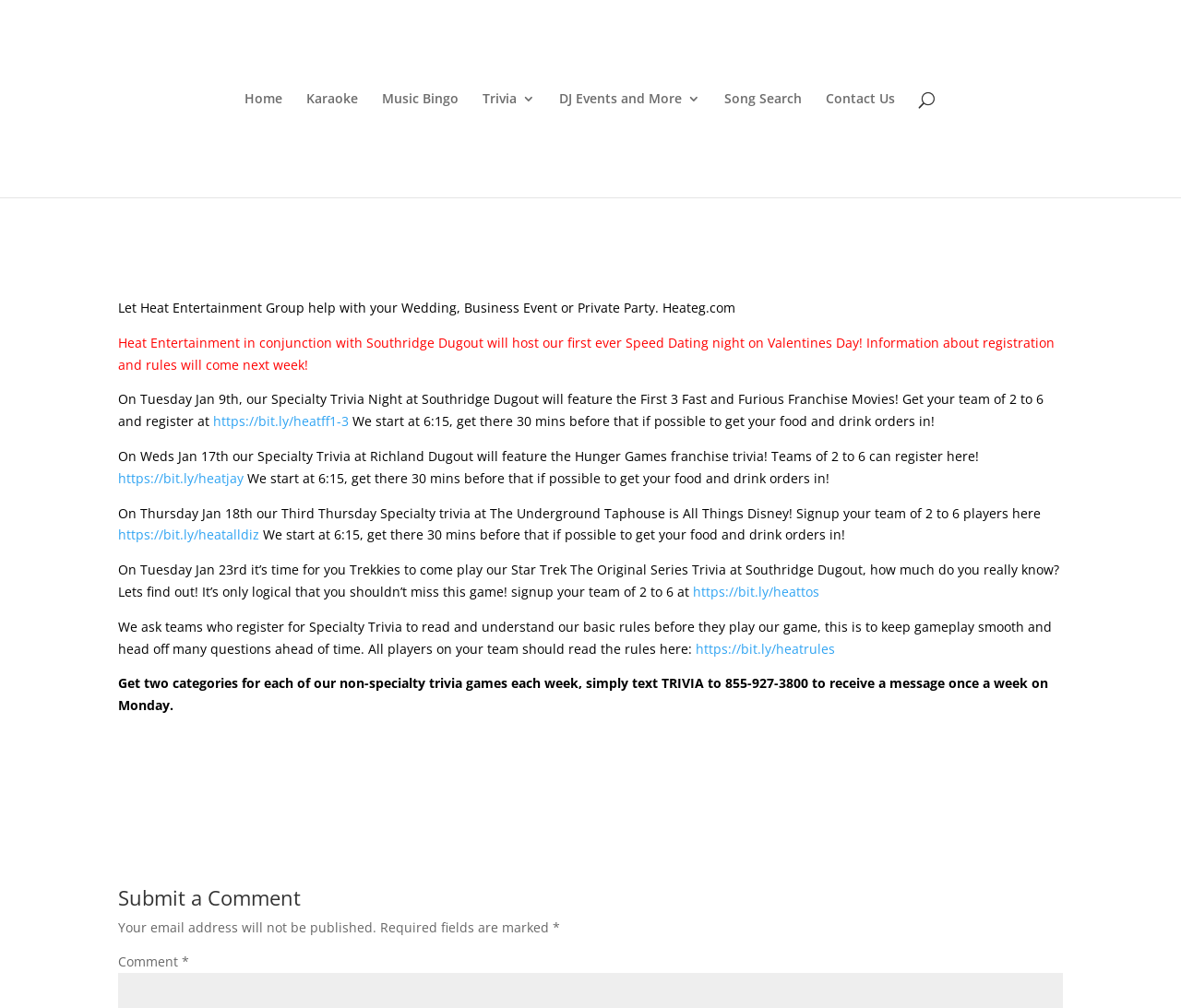Could you indicate the bounding box coordinates of the region to click in order to complete this instruction: "Submit a Comment".

[0.1, 0.88, 0.9, 0.909]